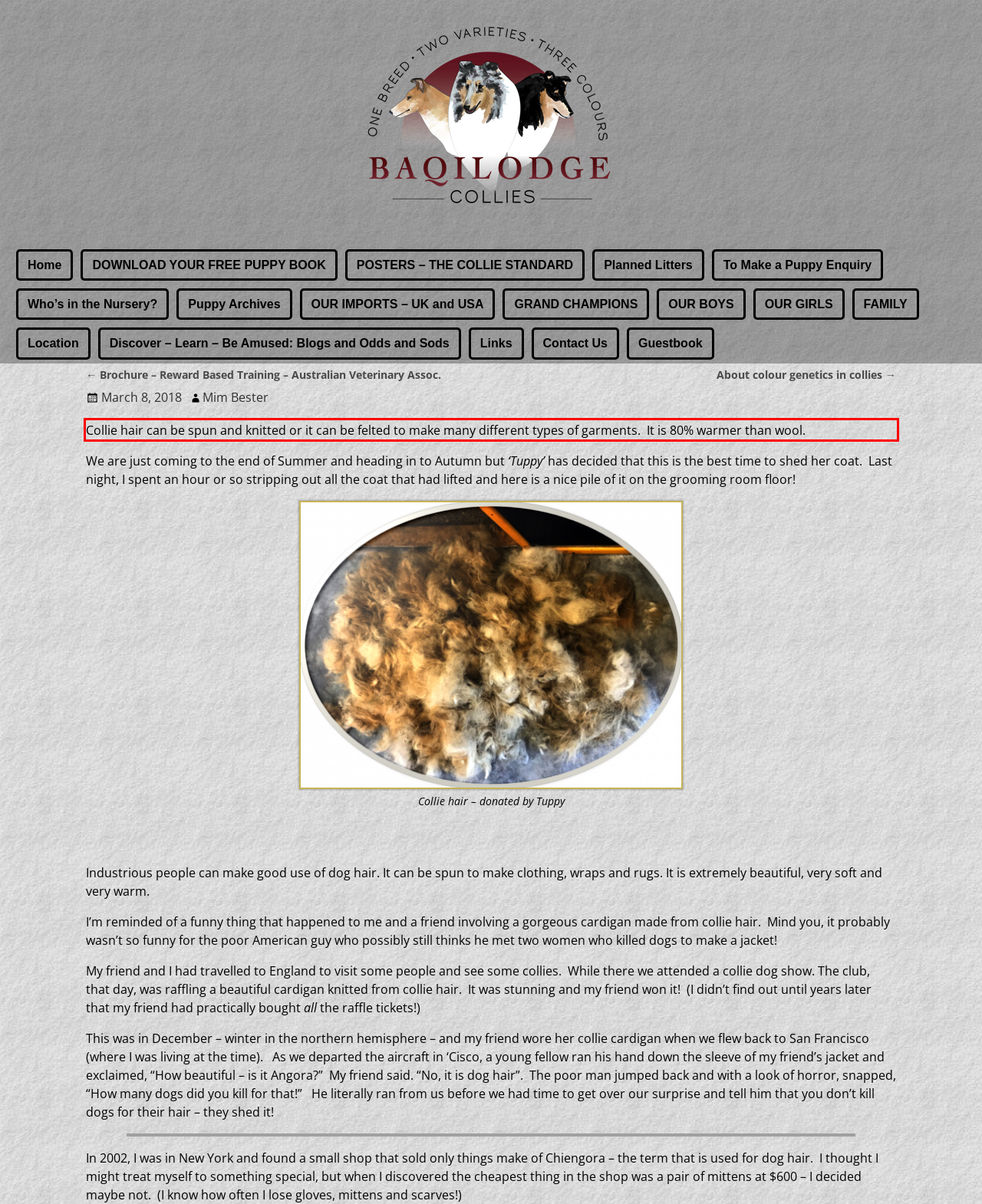You are provided with a webpage screenshot that includes a red rectangle bounding box. Extract the text content from within the bounding box using OCR.

Collie hair can be spun and knitted or it can be felted to make many different types of garments. It is 80% warmer than wool.